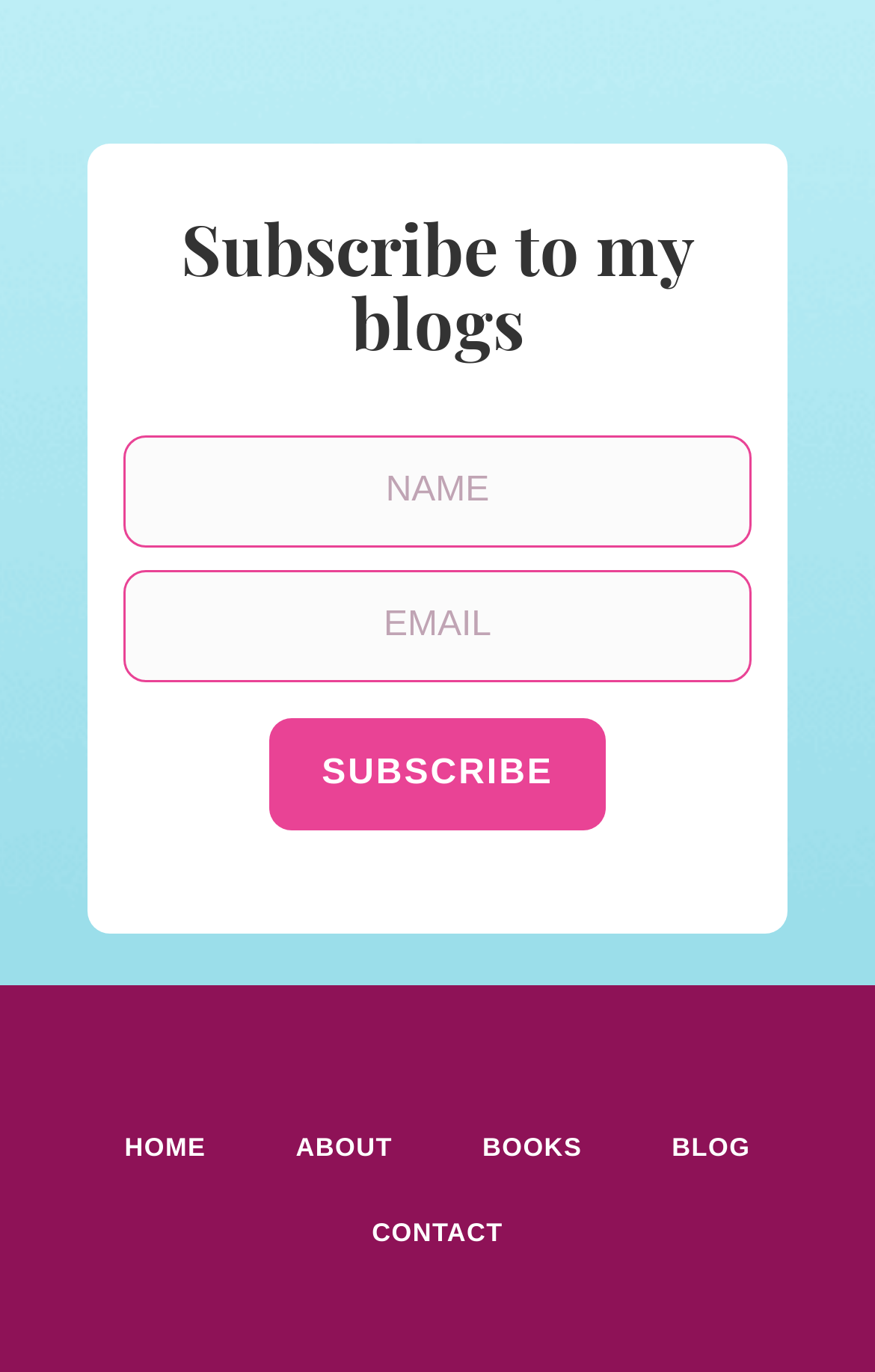Use a single word or phrase to answer the question: 
How many links are in the footer?

5